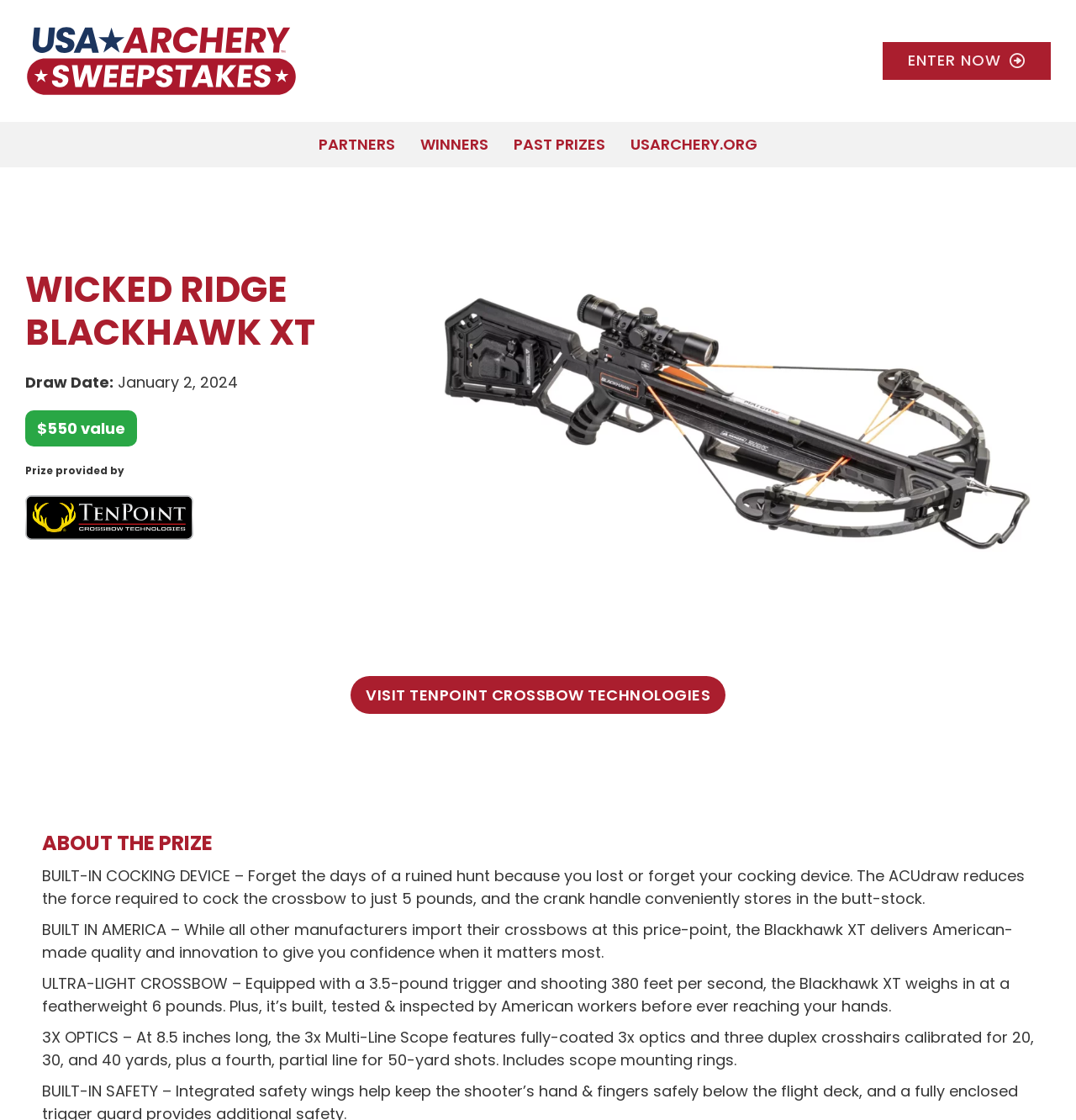Describe all the significant parts and information present on the webpage.

The webpage is about the Wicked Ridge Blackhawk XT, a crossbow, and a USA Archery Sweepstakes. At the top left corner, there is a logo of the USA Archery Sweepstakes. On the top right corner, there is a call-to-action button "ENTER NOW" to purchase tickets. Below the logo, there are four links: "PARTNERS", "WINNERS", "PAST PRIZES", and "USARCHERY.ORG".

The main content of the webpage is about the prize, the Wicked Ridge Blackhawk XT. The title "WICKED RIDGE BLACKHAWK XT" is prominently displayed. Below the title, there is information about the draw date, "January 2, 2024", and the prize value, "$550 value". The prize is provided by TenPoint Crossbow Technologies, and there is a link to visit their website.

On the right side of the page, there is a large image of the crossbow, taking up most of the space. Below the image, there is a section "ABOUT THE PRIZE" that describes the features of the crossbow. There are three paragraphs of text that explain the benefits of the crossbow, including its built-in cocking device, American-made quality, and ultra-light design. Additionally, there is a description of the 3x Multi-Line Scope that comes with the crossbow.

Overall, the webpage is promoting the USA Archery Sweepstakes and showcasing the prize, the Wicked Ridge Blackhawk XT crossbow, with its features and benefits.